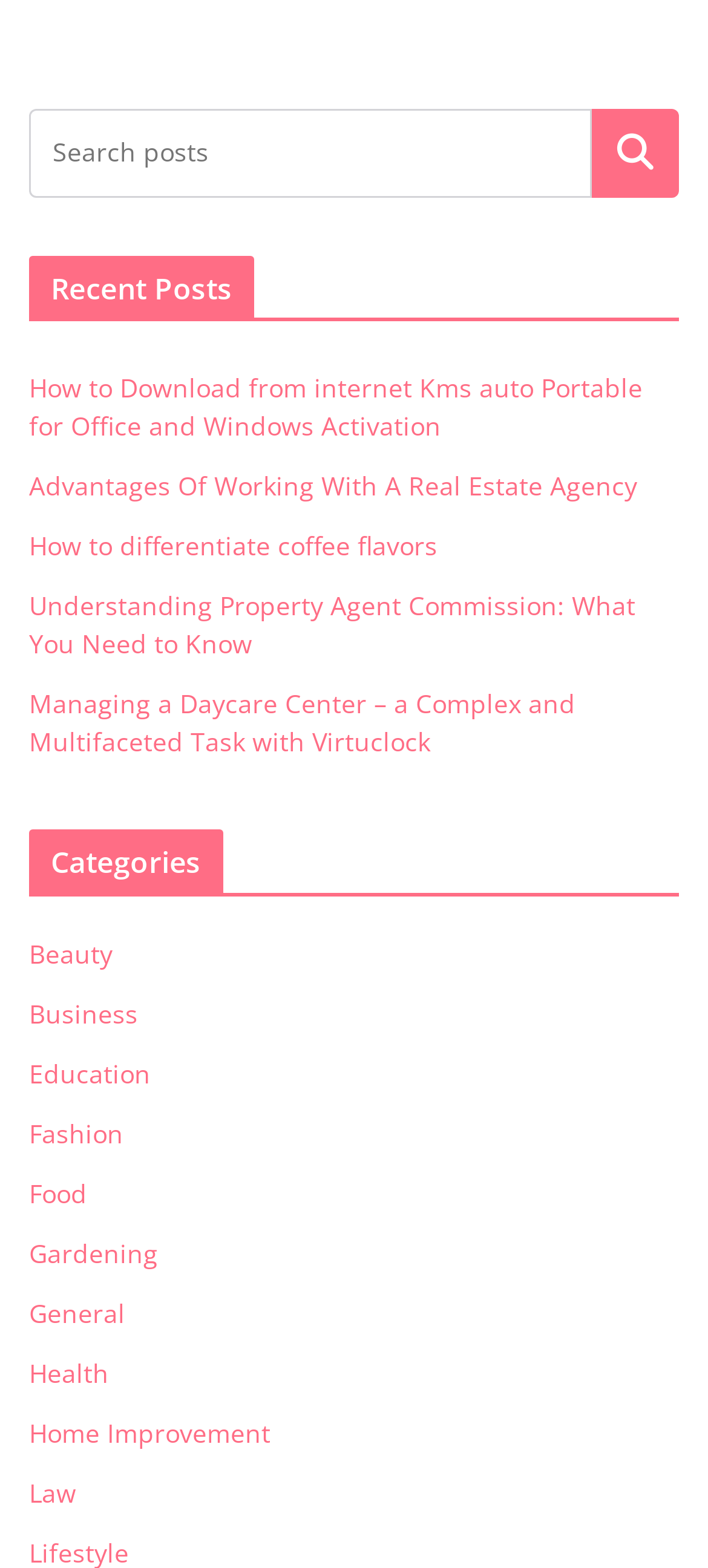Respond to the question with just a single word or phrase: 
What categories are available on the website?

Multiple categories